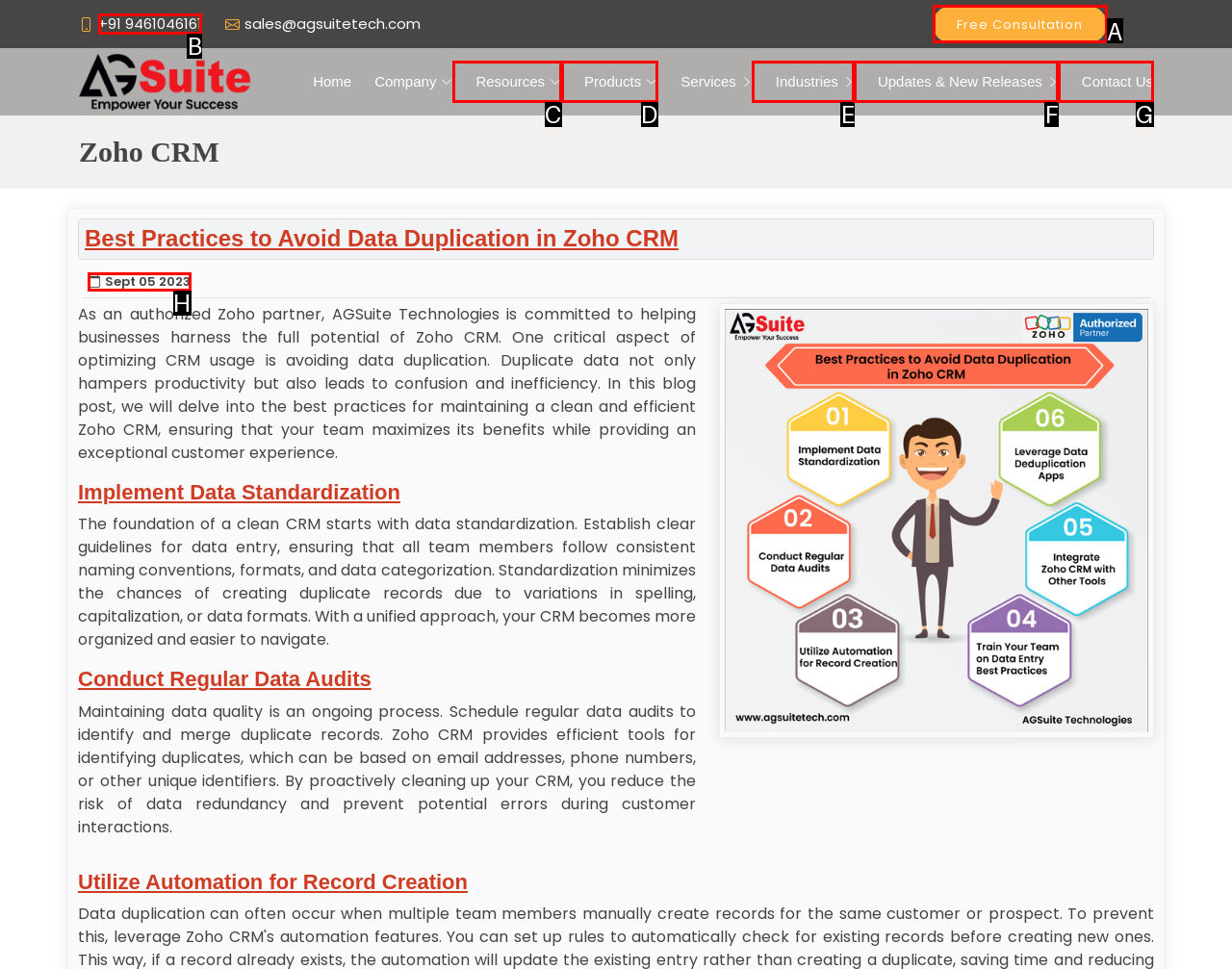Indicate the HTML element that should be clicked to perform the task: Call the phone number Reply with the letter corresponding to the chosen option.

B